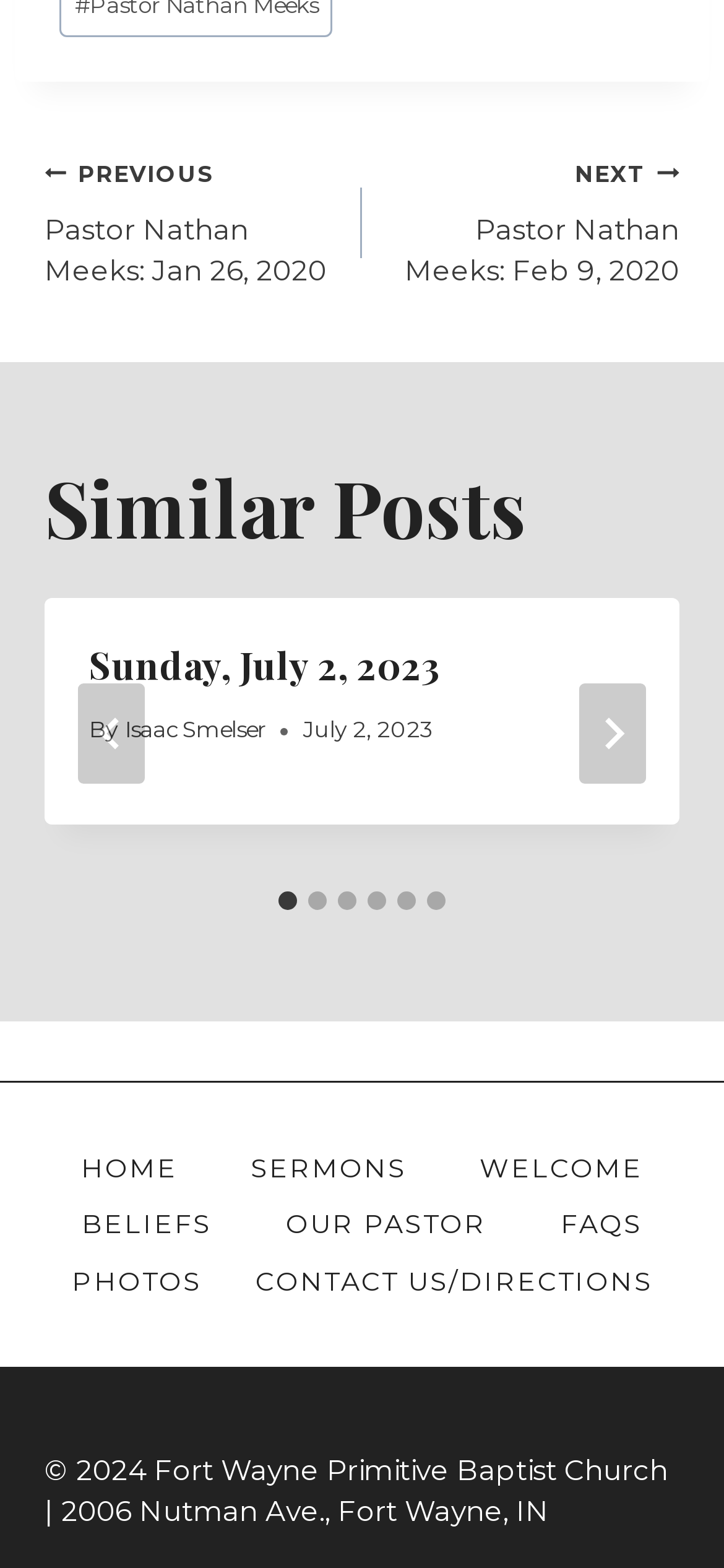How many navigation links are there in the footer?
Provide a one-word or short-phrase answer based on the image.

8